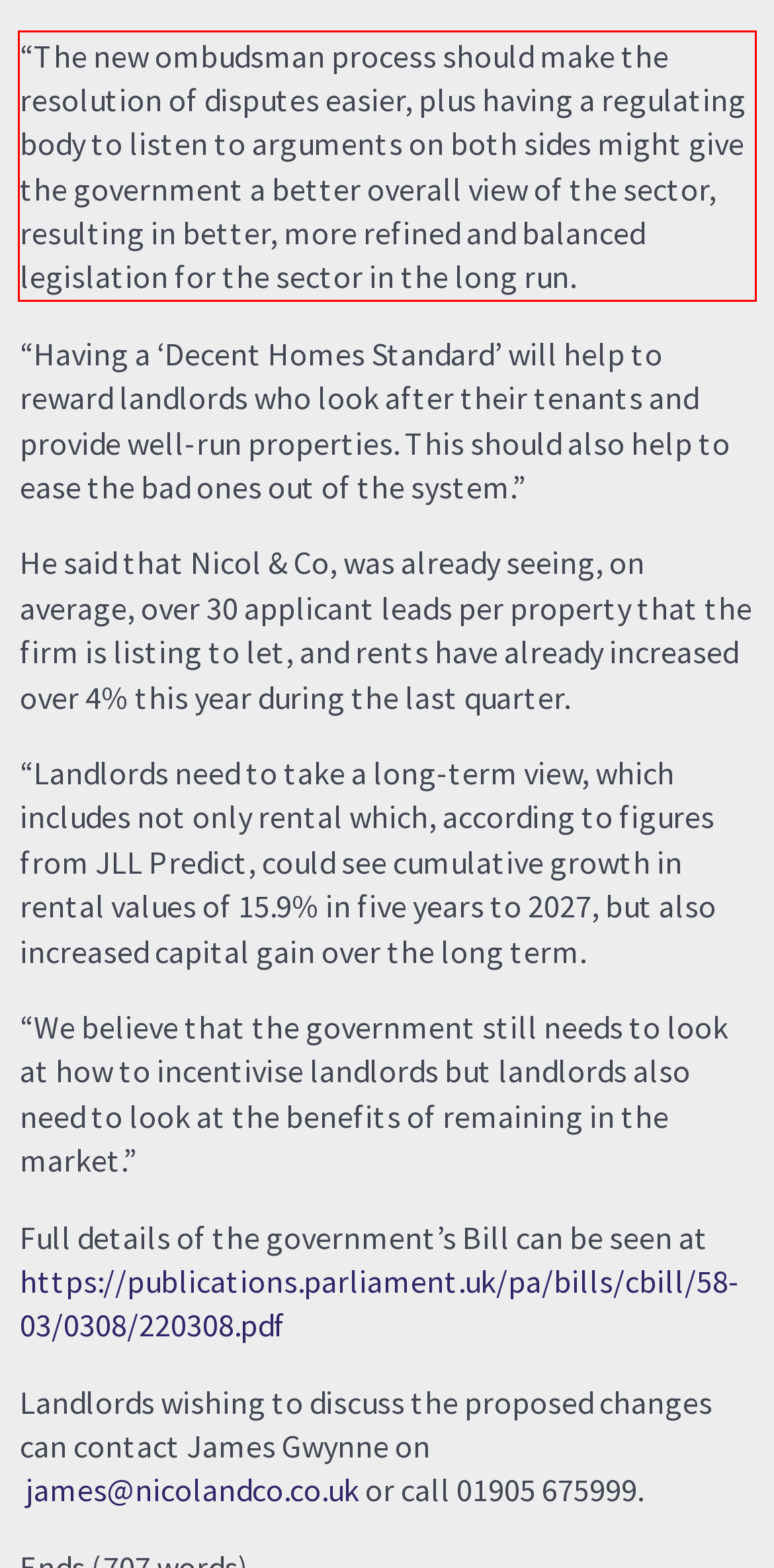Given a screenshot of a webpage, locate the red bounding box and extract the text it encloses.

“The new ombudsman process should make the resolution of disputes easier, plus having a regulating body to listen to arguments on both sides might give the government a better overall view of the sector, resulting in better, more refined and balanced legislation for the sector in the long run.